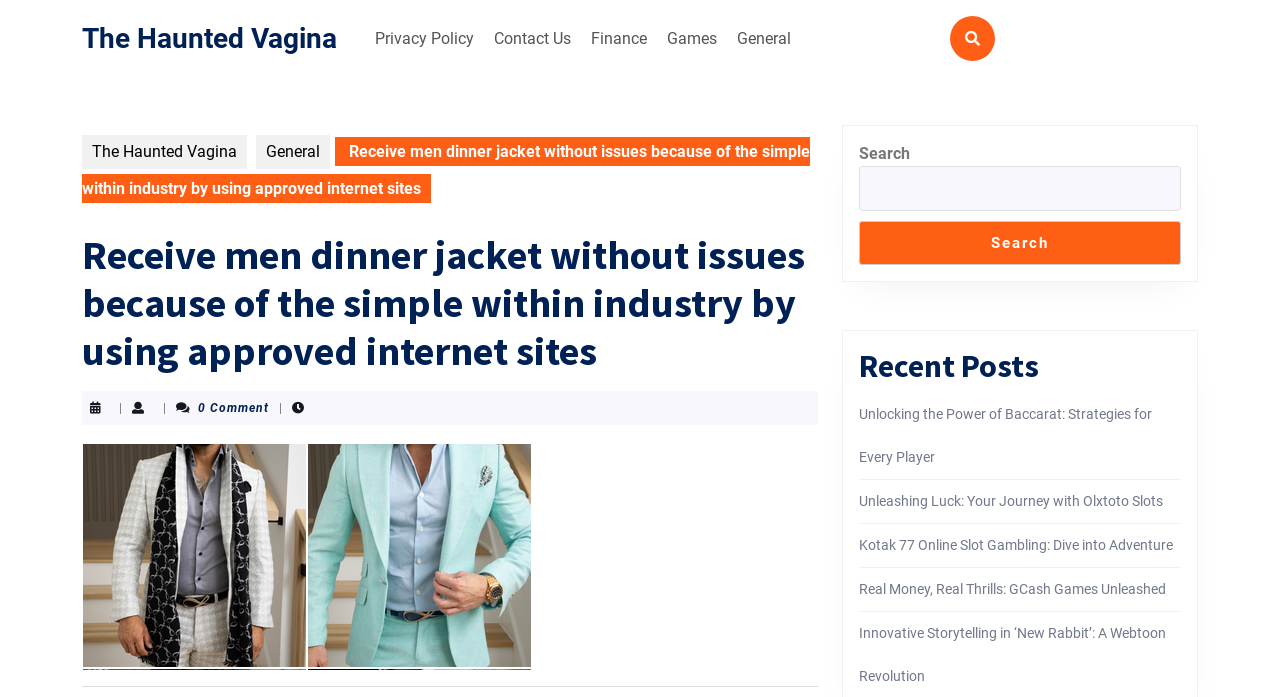Please identify the primary heading of the webpage and give its text content.

Receive men dinner jacket without issues because of the simple within industry by using approved internet sites